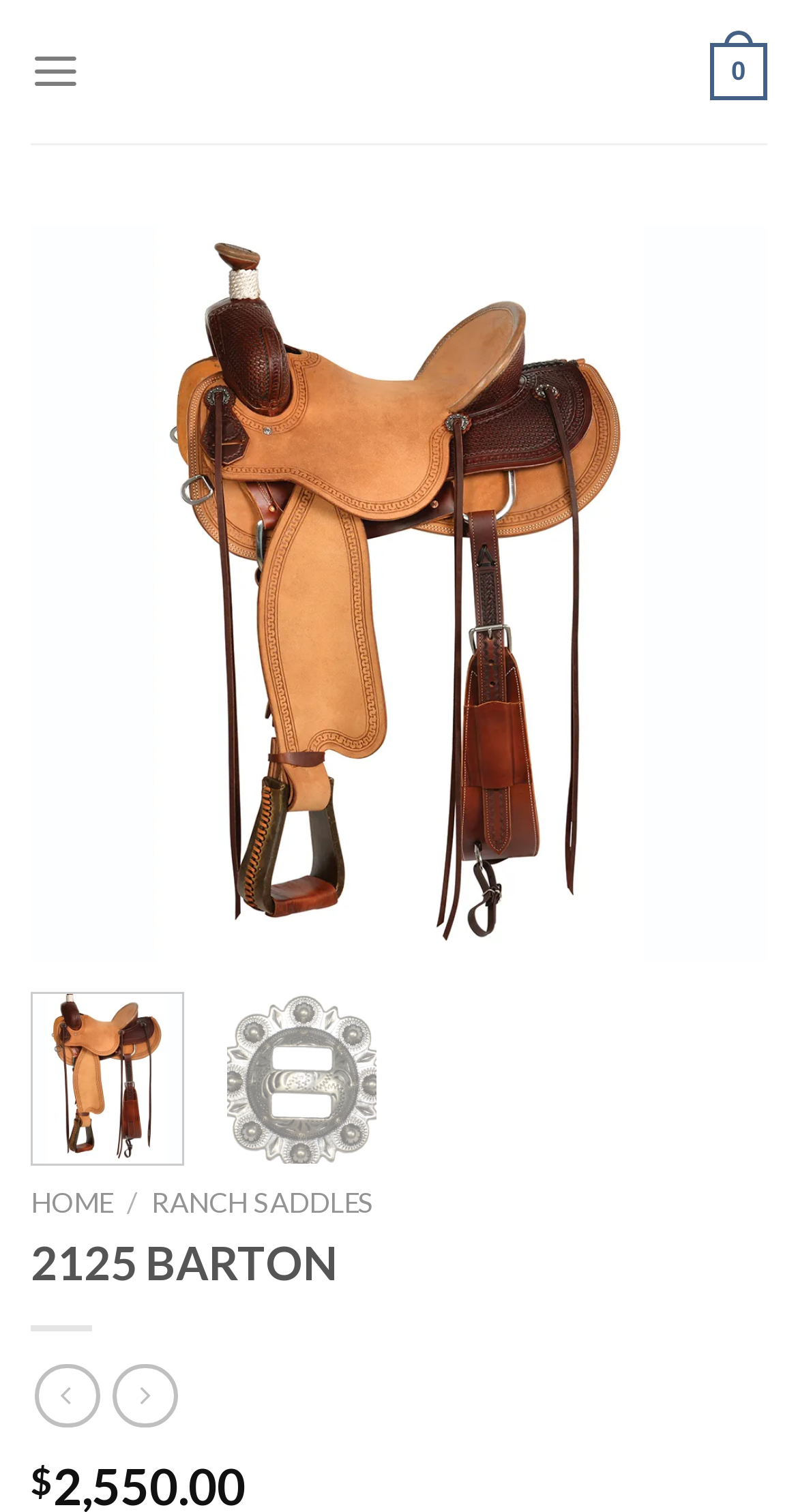Identify the bounding box coordinates of the region I need to click to complete this instruction: "open Menu".

[0.038, 0.014, 0.101, 0.081]